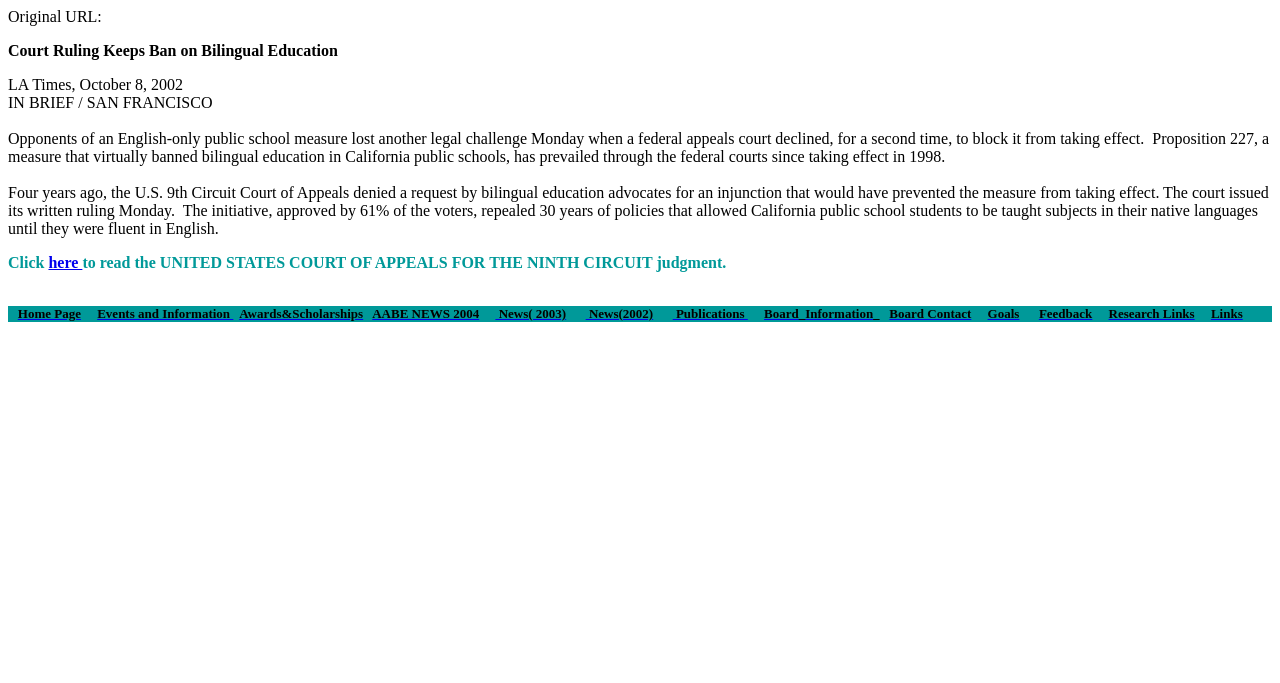What is the name of the court that issued the ruling?
Based on the visual information, provide a detailed and comprehensive answer.

The text mentions that 'Four years ago, the U.S. 9th Circuit Court of Appeals denied a request by bilingual education advocates for an injunction that would have prevented the measure from taking effect.' This indicates that the U.S. 9th Circuit Court of Appeals is the court that issued the ruling.